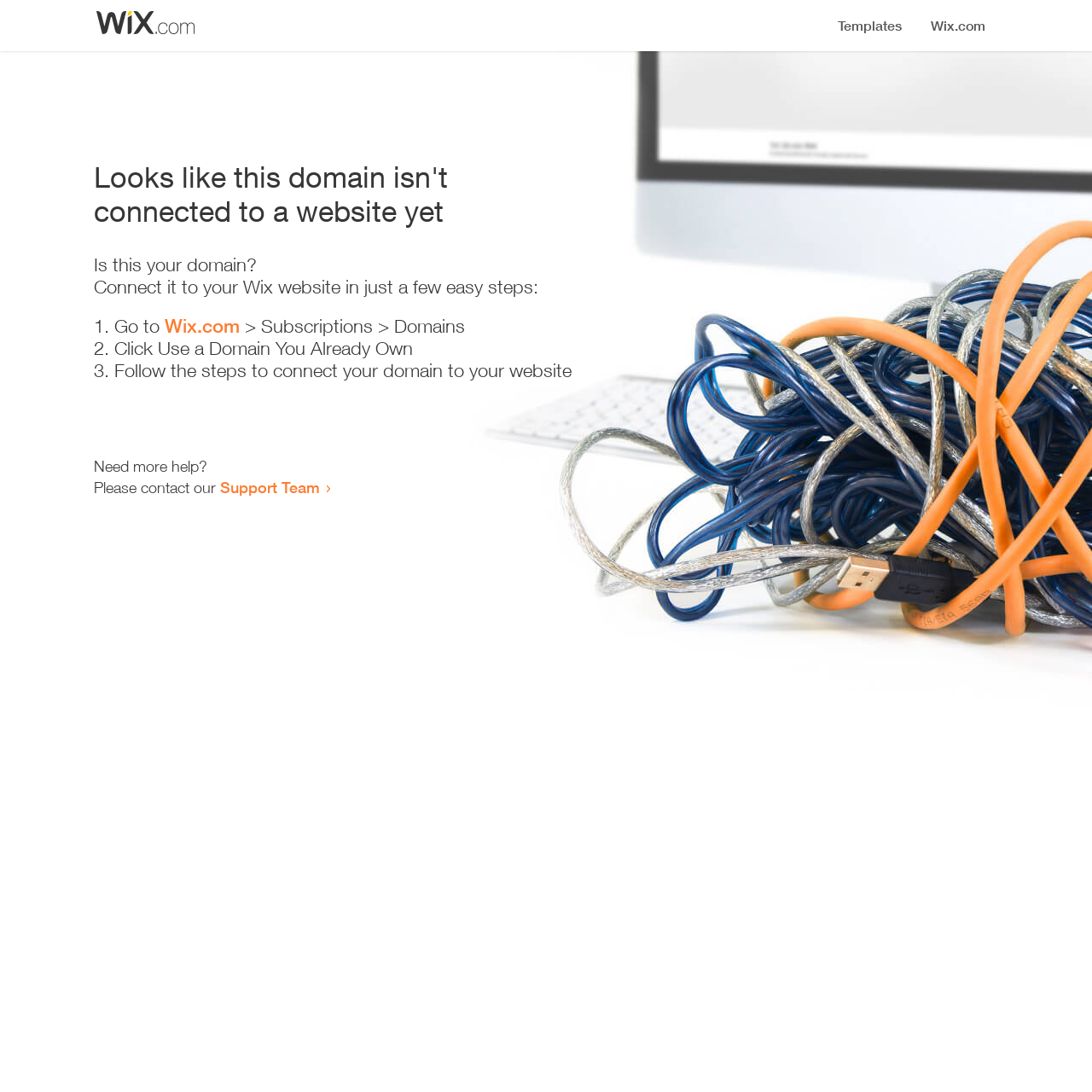Can you determine the main header of this webpage?

Looks like this domain isn't
connected to a website yet